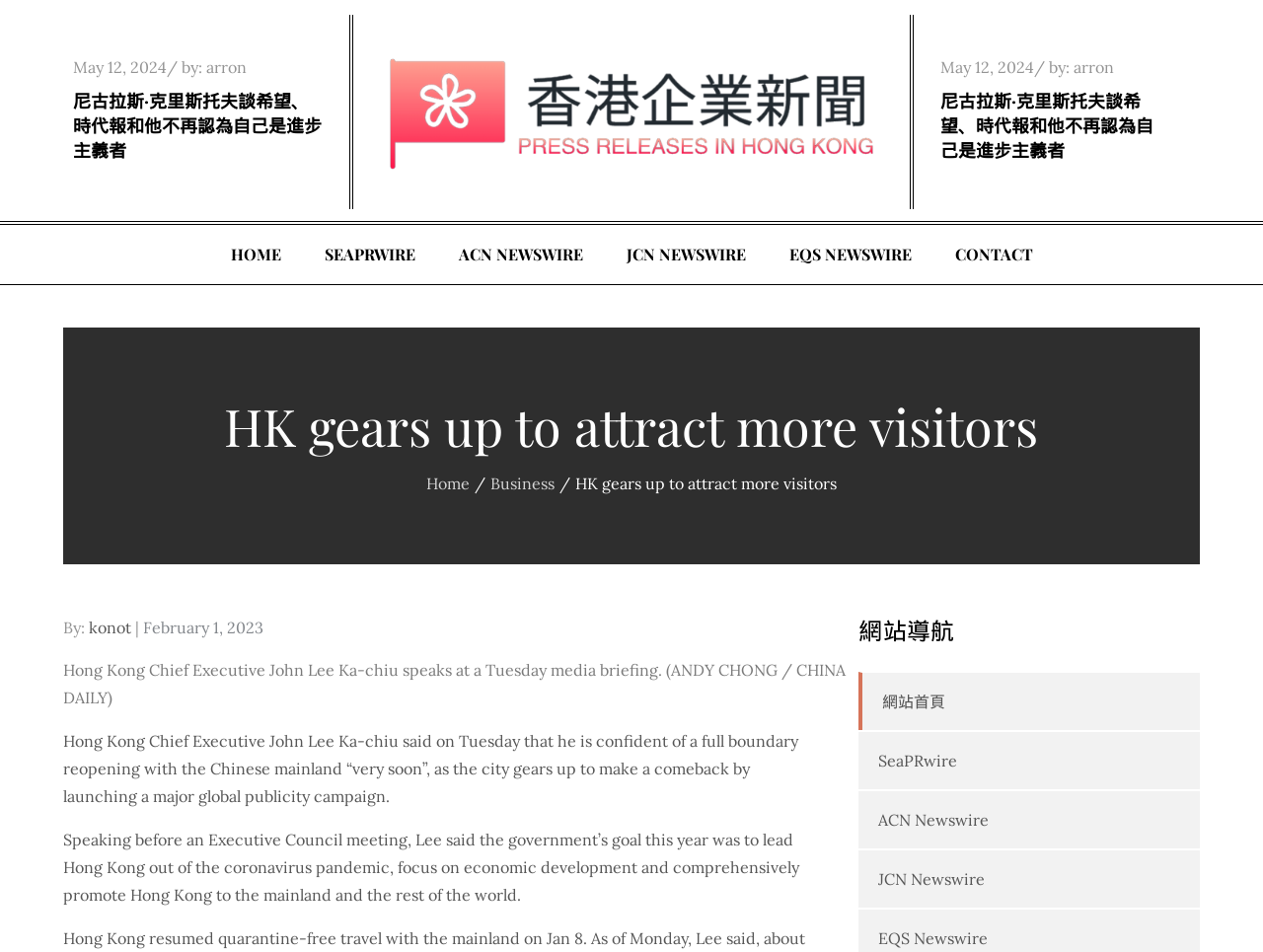Based on the element description JCN Newswire, identify the bounding box of the UI element in the given webpage screenshot. The coordinates should be in the format (top-left x, top-left y, bottom-right x, bottom-right y) and must be between 0 and 1.

[0.48, 0.236, 0.606, 0.299]